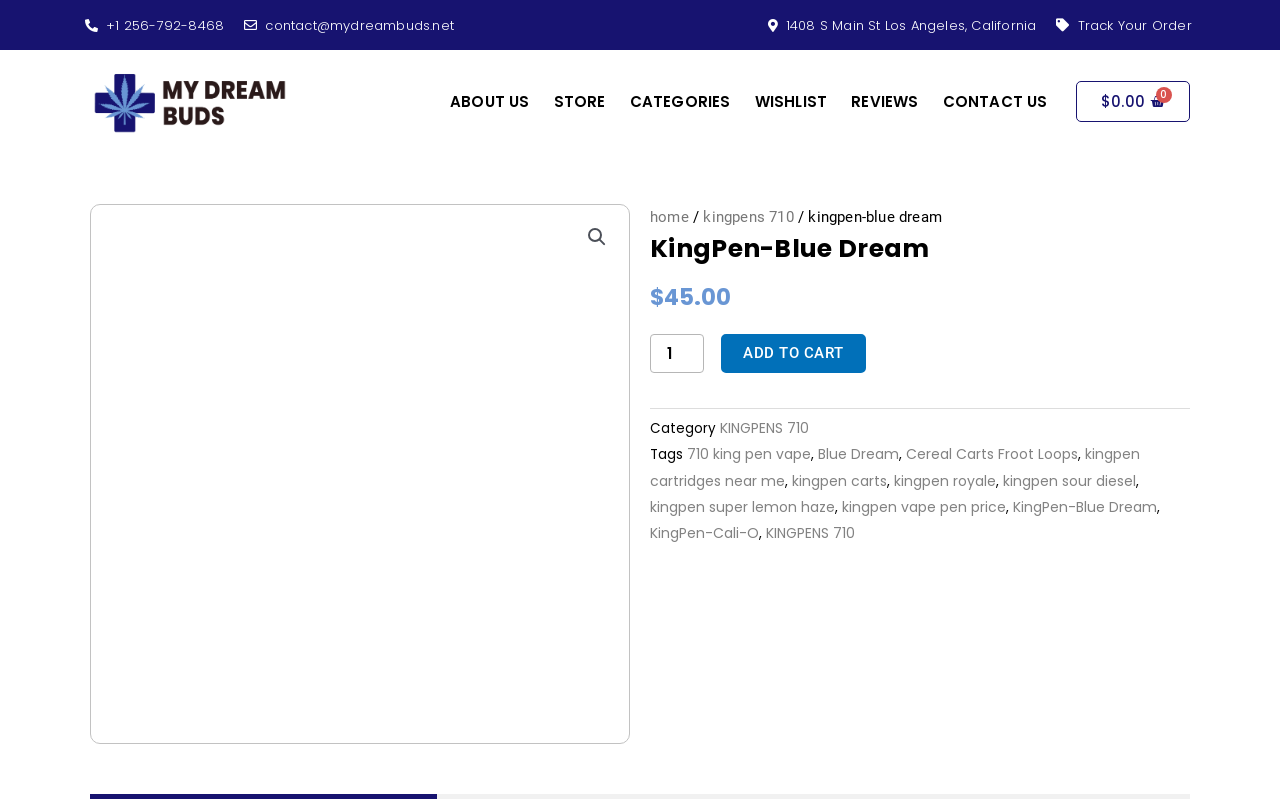What is the category of the product?
Examine the image and give a concise answer in one word or a short phrase.

KINGPENS 710